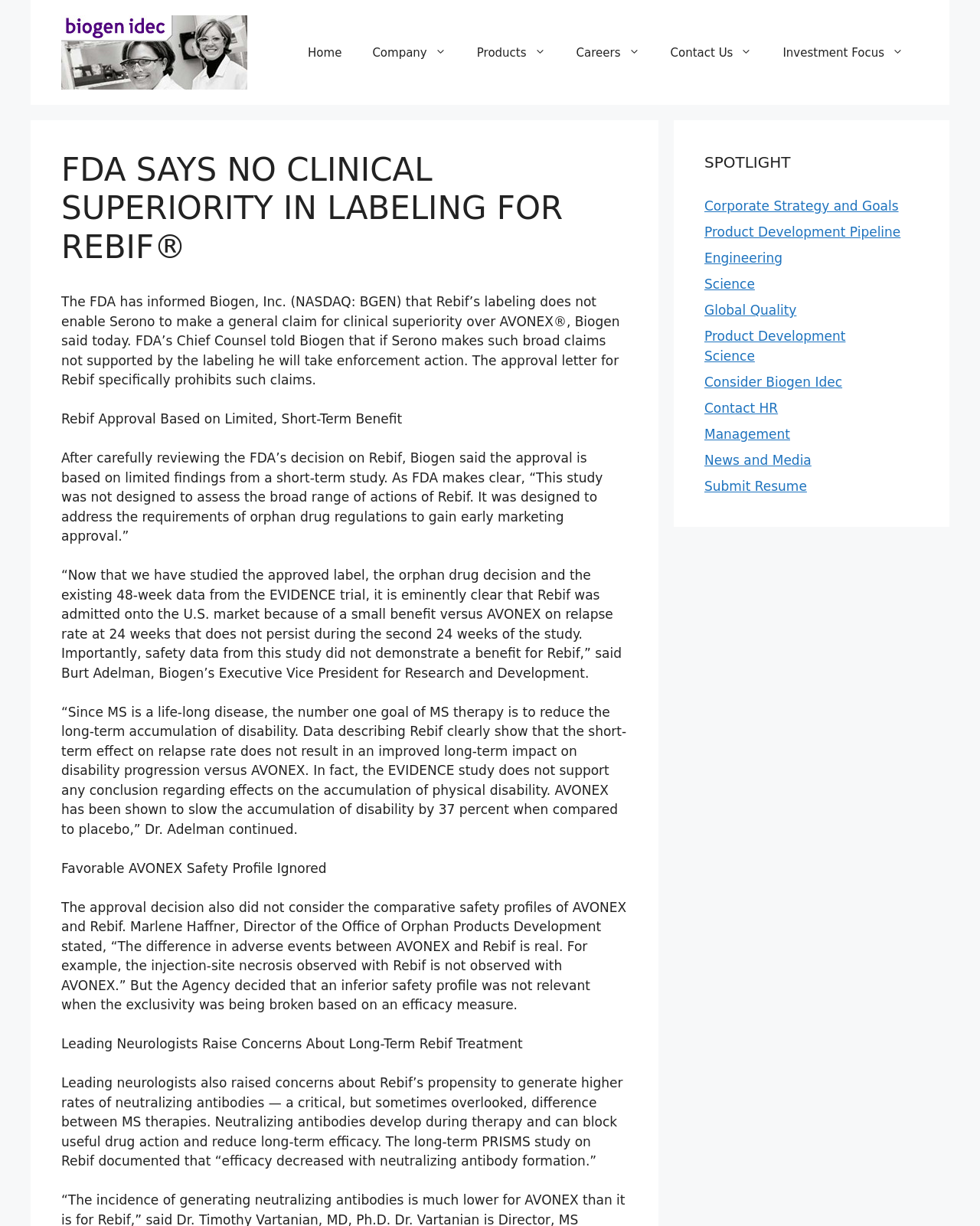Locate the bounding box coordinates of the element I should click to achieve the following instruction: "Click the 'Contact Us' link".

[0.668, 0.024, 0.783, 0.062]